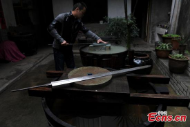What adds greenery to the workshop environment?
Please provide a single word or phrase based on the screenshot.

potted plants